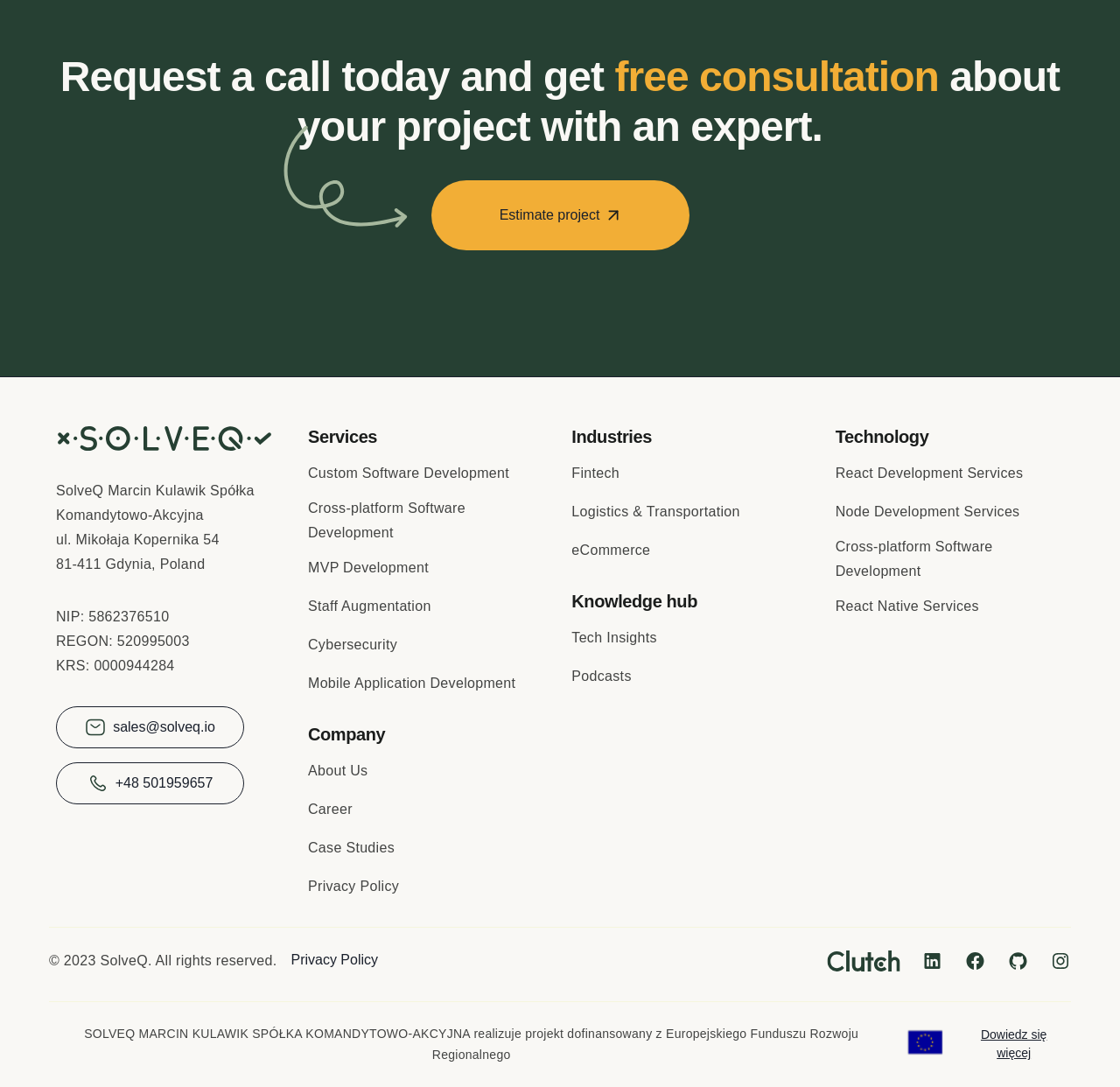Can you show the bounding box coordinates of the region to click on to complete the task described in the instruction: "Contact sales"?

[0.05, 0.65, 0.218, 0.688]